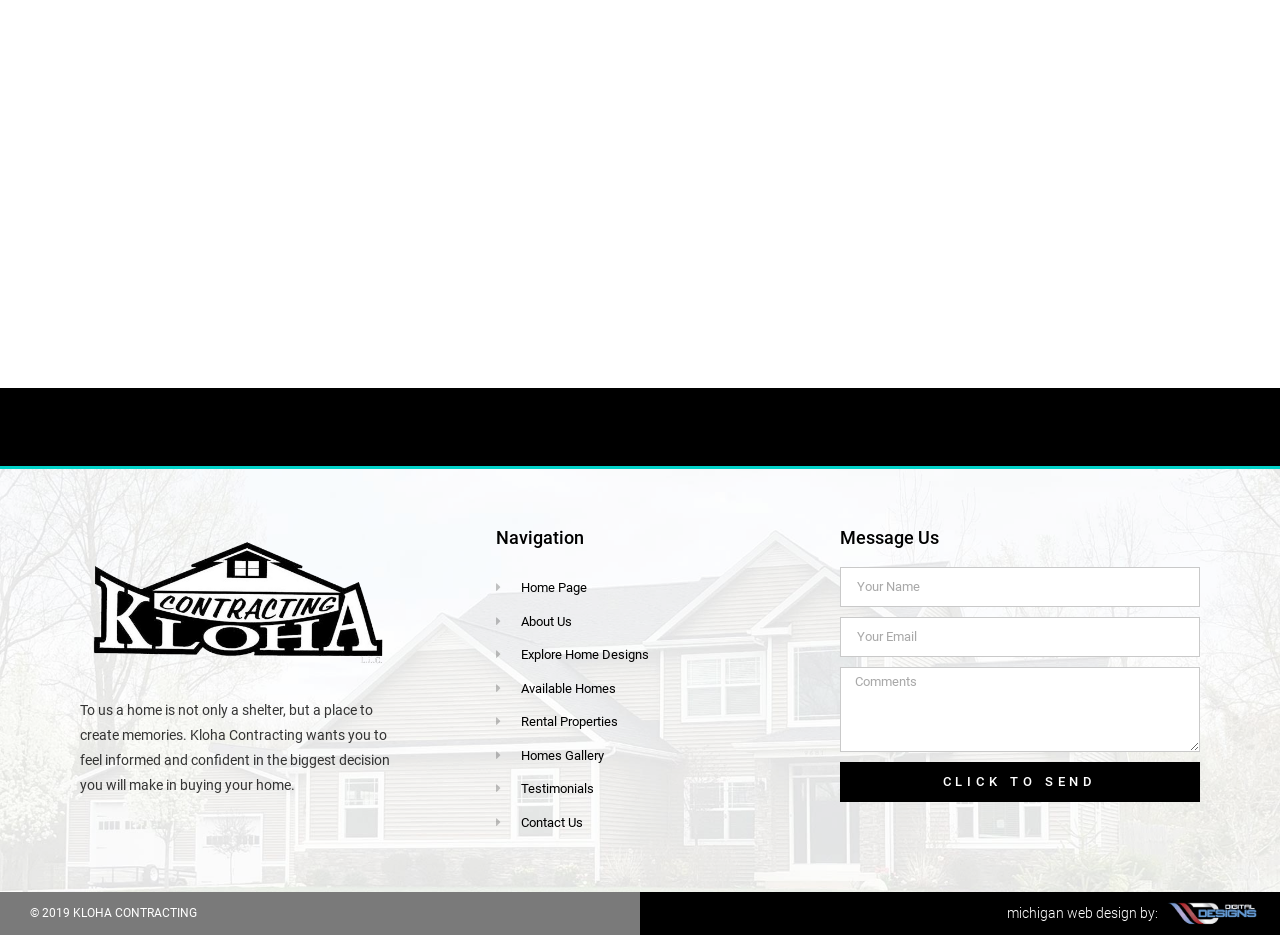How many navigation options are available?
Please answer the question with a detailed response using the information from the screenshot.

By examining the StaticText elements under the 'Navigation' heading, I count 7 navigation options: 'Home Page', 'About Us', 'Explore Home Designs', 'Available Homes', 'Rental Properties', 'Homes Gallery', and 'Testimonials'.